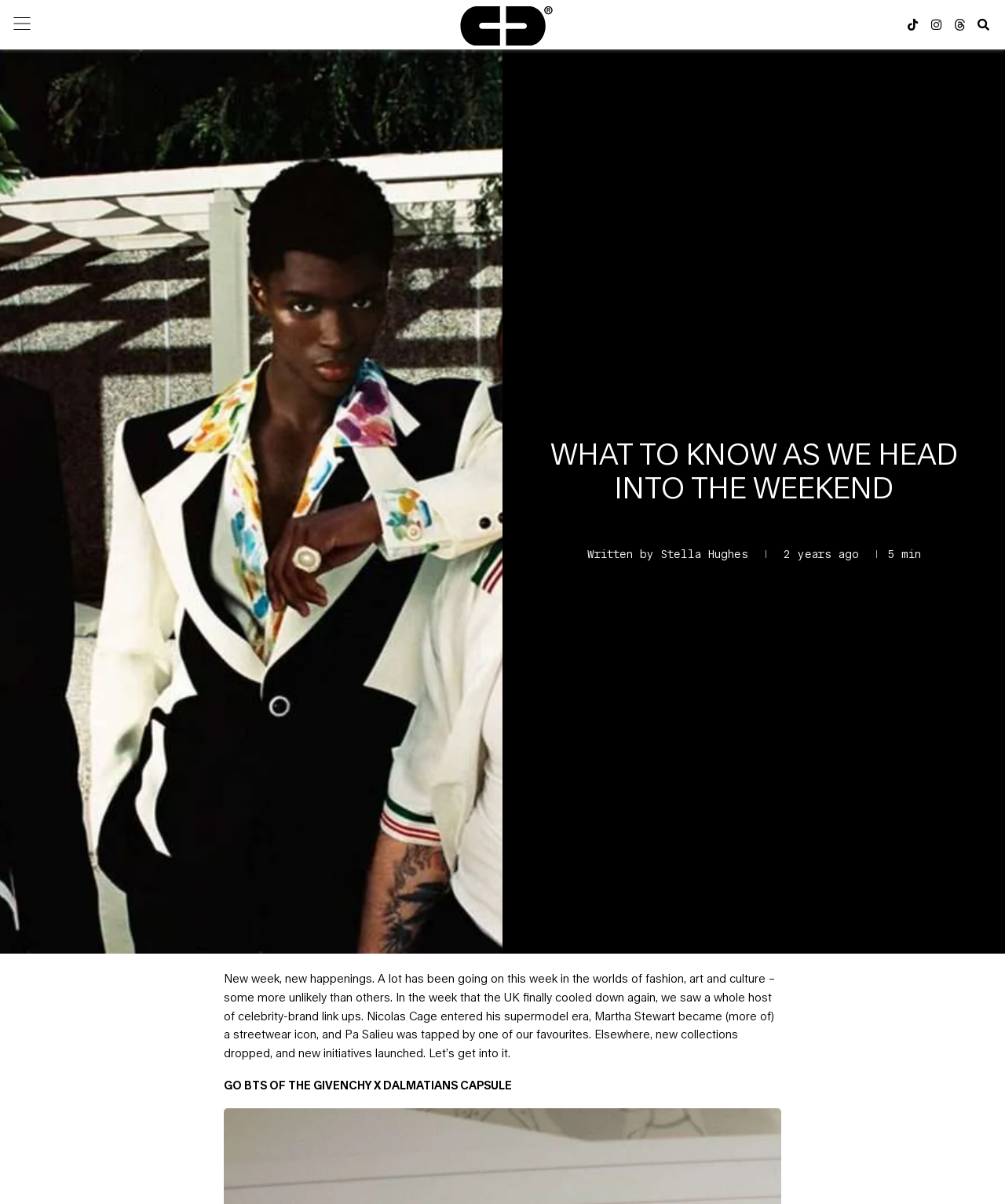Give a detailed overview of the webpage's appearance and contents.

The webpage is a news article or blog post titled "WHAT TO KNOW AS WE HEAD INTO THE WEEKEND - Culted". At the top left corner, there is a main menu with a link and an image. Below the main menu, there is a "home" button that spans almost the entire width of the page. 

On the top right corner, there are four links: Tiktok, Instagram, Threads, and Search, each accompanied by an icon. The Threads link has an image with the text "Threads". 

The main content of the webpage starts with a heading "WHAT TO KNOW AS WE HEAD INTO THE WEEKEND" in the middle of the page. Below the heading, there is a byline "by Stella Hughes" with the publication time "2 years ago" and a reading time "5 min". 

The article begins with a brief introduction to the week's happenings in the worlds of fashion, art, and culture. The text is divided into two paragraphs. The first paragraph discusses various celebrity-brand collaborations and new collections. The second paragraph is a call to action, inviting readers to "GO BTS OF THE GIVENCHY X DALMATIANS CAPSULE".